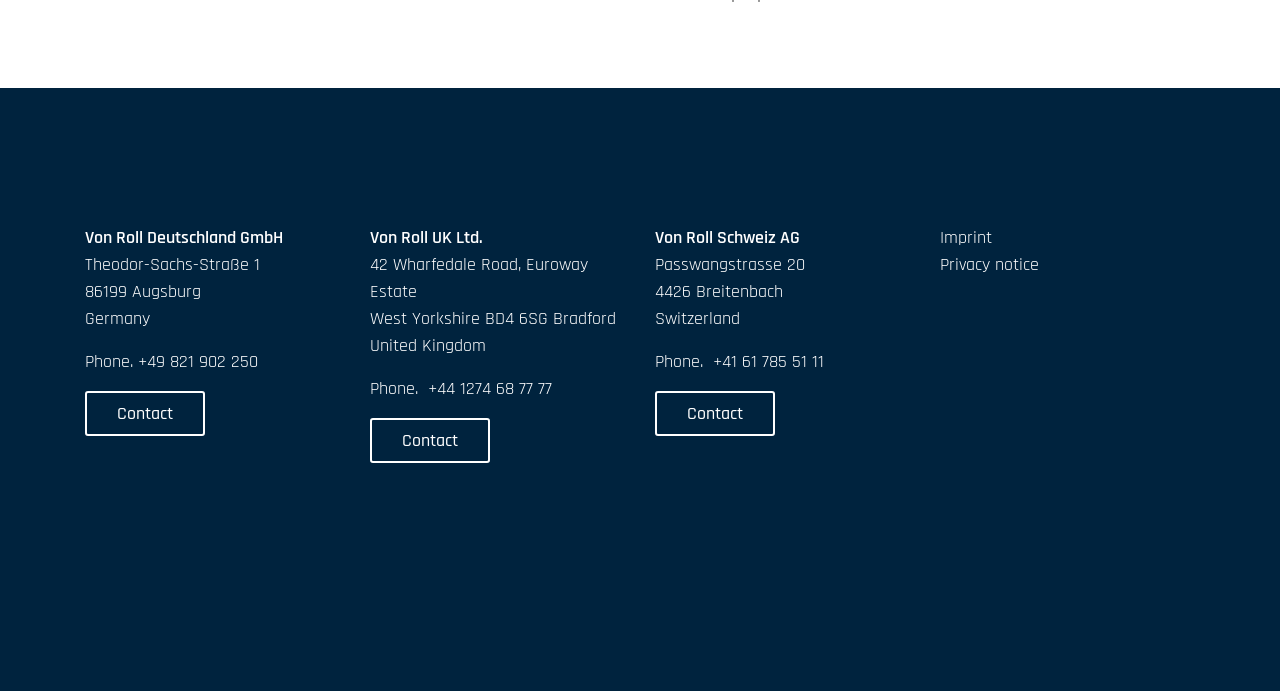Please find the bounding box coordinates of the element's region to be clicked to carry out this instruction: "Visit the Imprint page".

[0.734, 0.327, 0.775, 0.361]